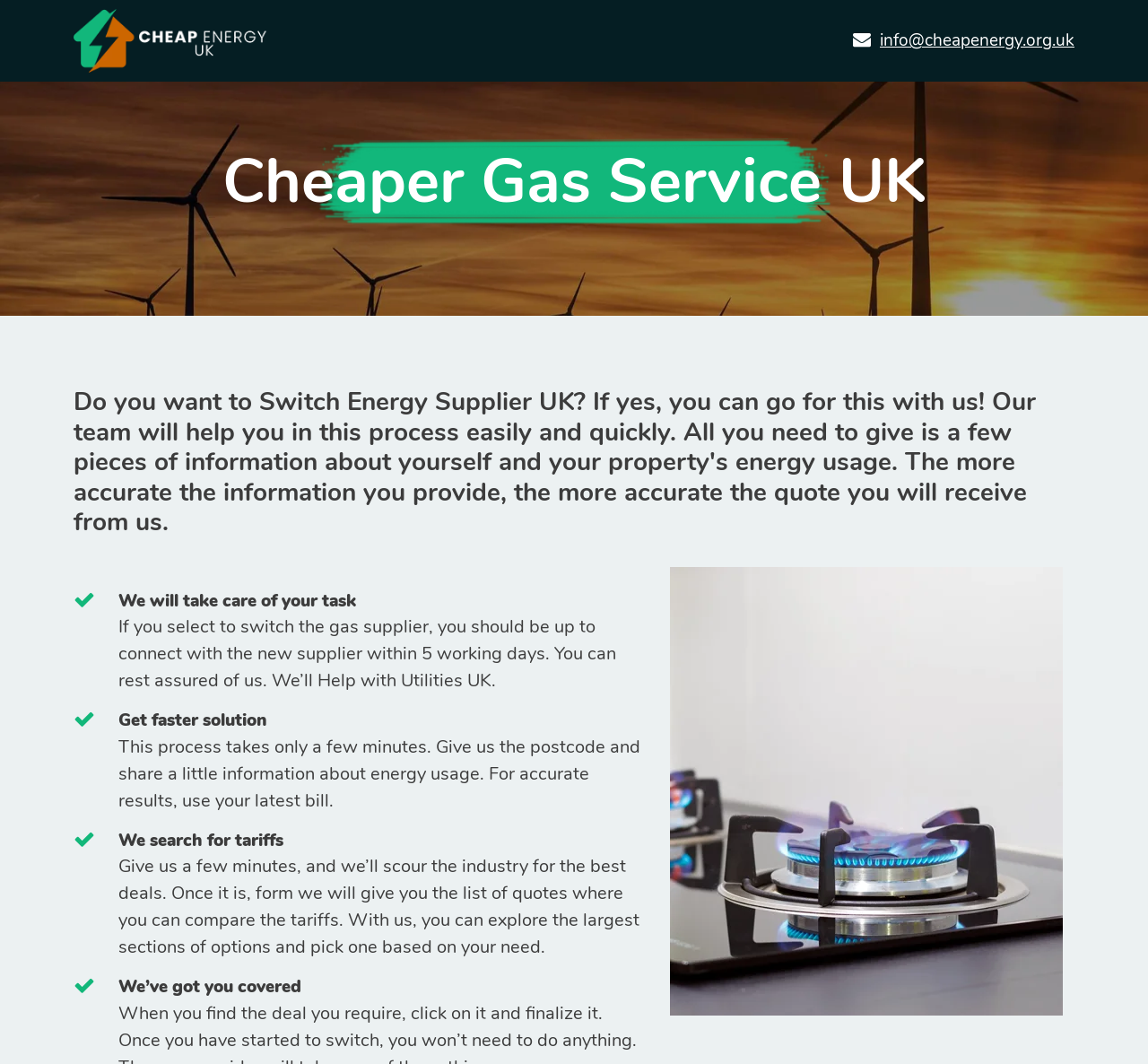Please analyze the image and provide a thorough answer to the question:
What is the benefit of using this website?

The overall content of the webpage suggests that the website helps users find cheaper gas options by comparing prices and switching suppliers, which is the primary benefit of using this website, as mentioned in the heading 'Cheaper Gas Service UK'.